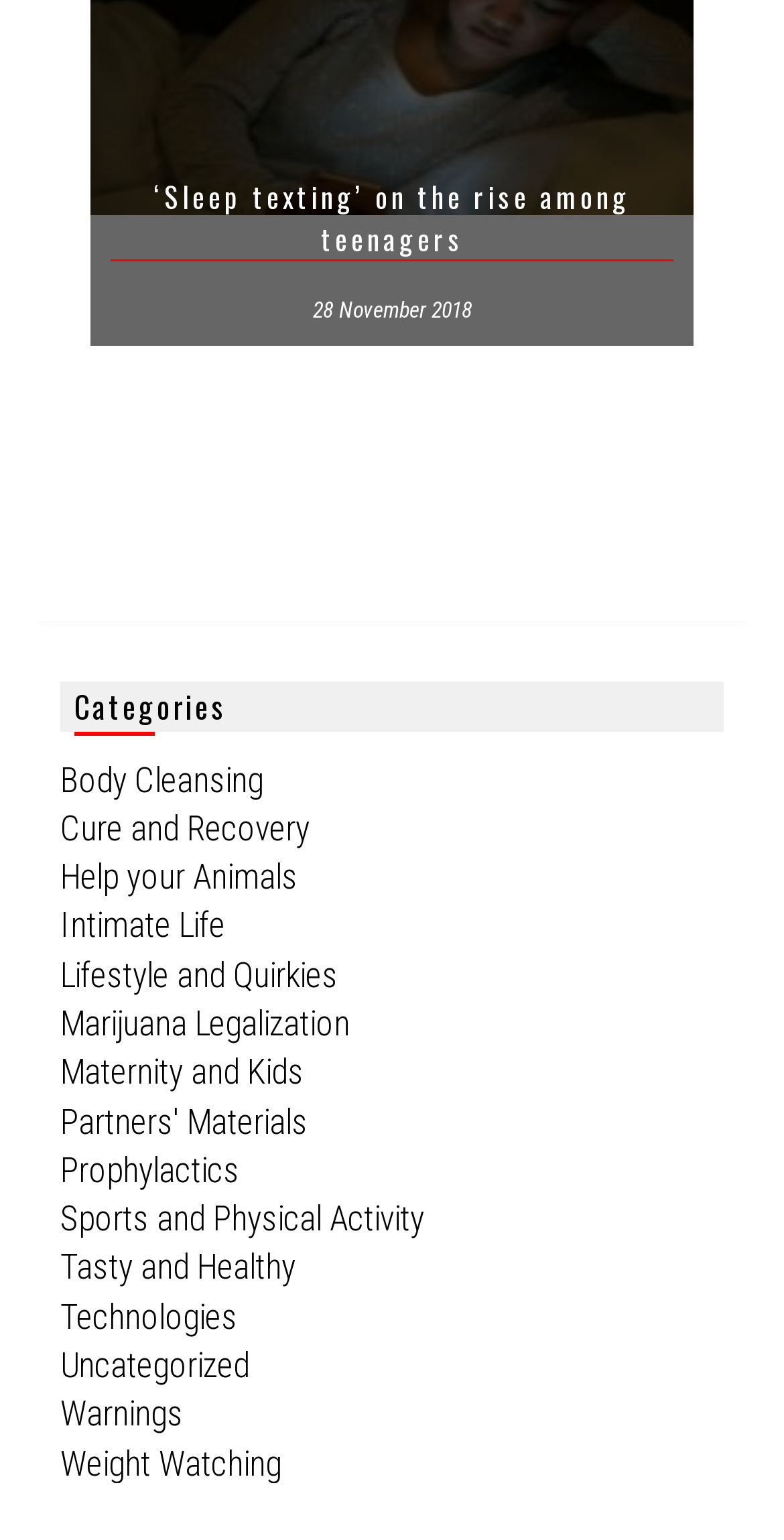Using the webpage screenshot, locate the HTML element that fits the following description and provide its bounding box: "Lifestyle and Quirkies".

[0.077, 0.62, 0.431, 0.646]